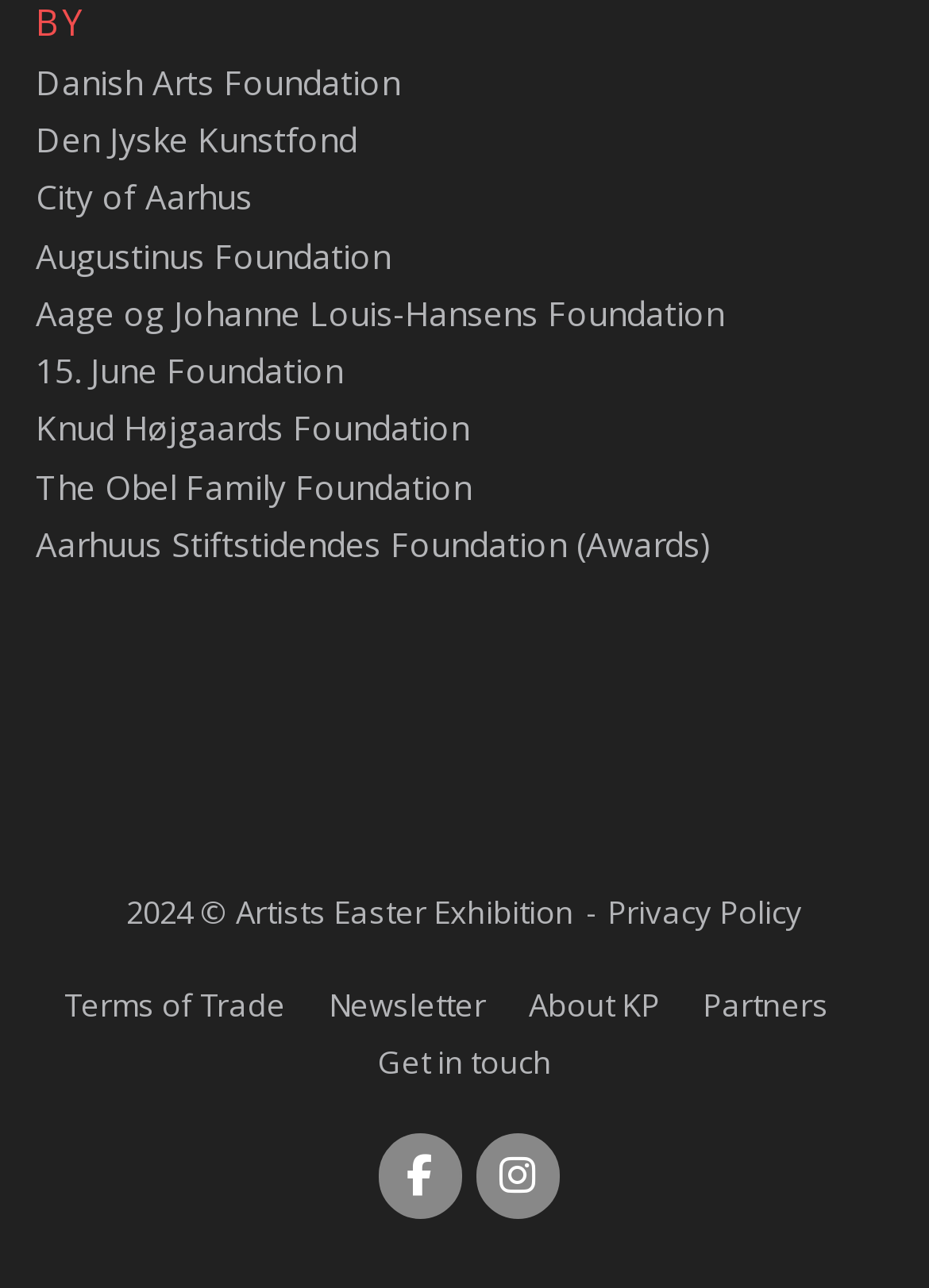Give a concise answer using one word or a phrase to the following question:
What is the last link in the footer section?

Get in touch